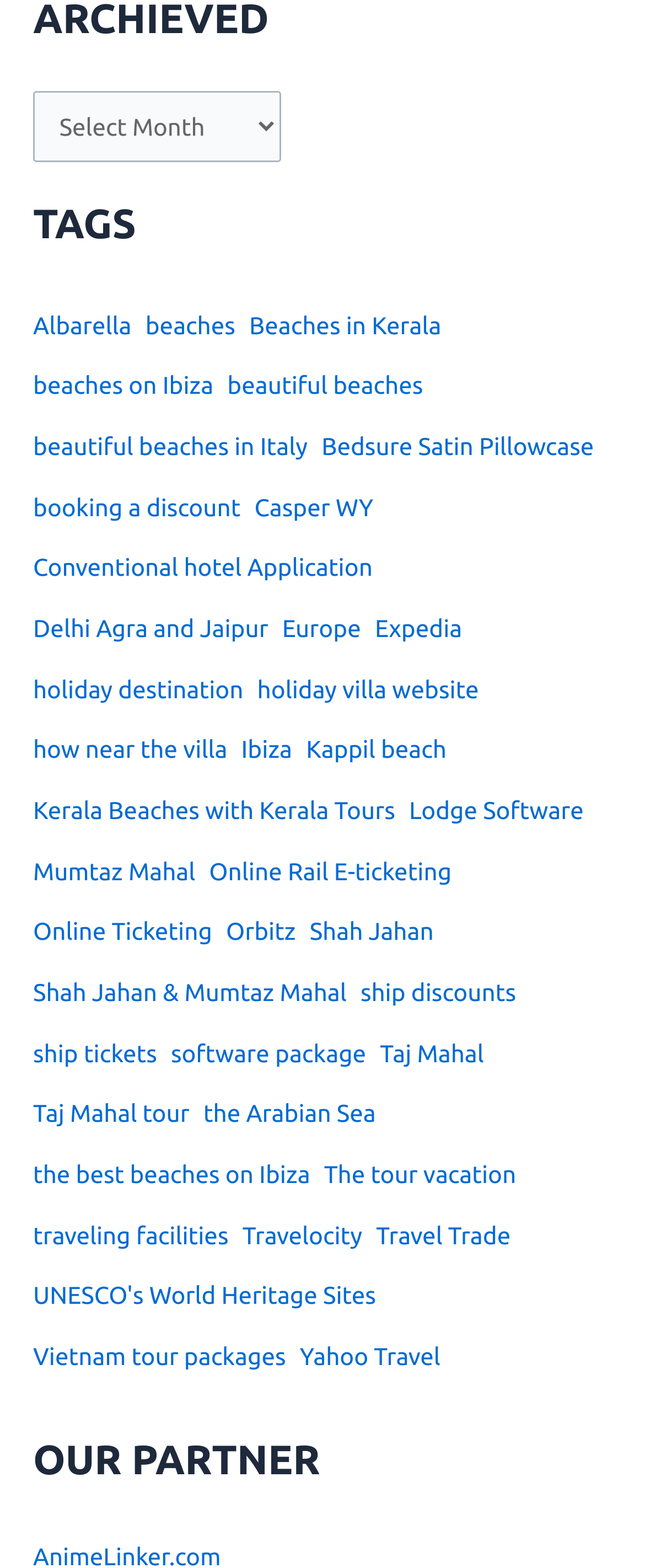What is the main category of the webpage?
Use the screenshot to answer the question with a single word or phrase.

Archives